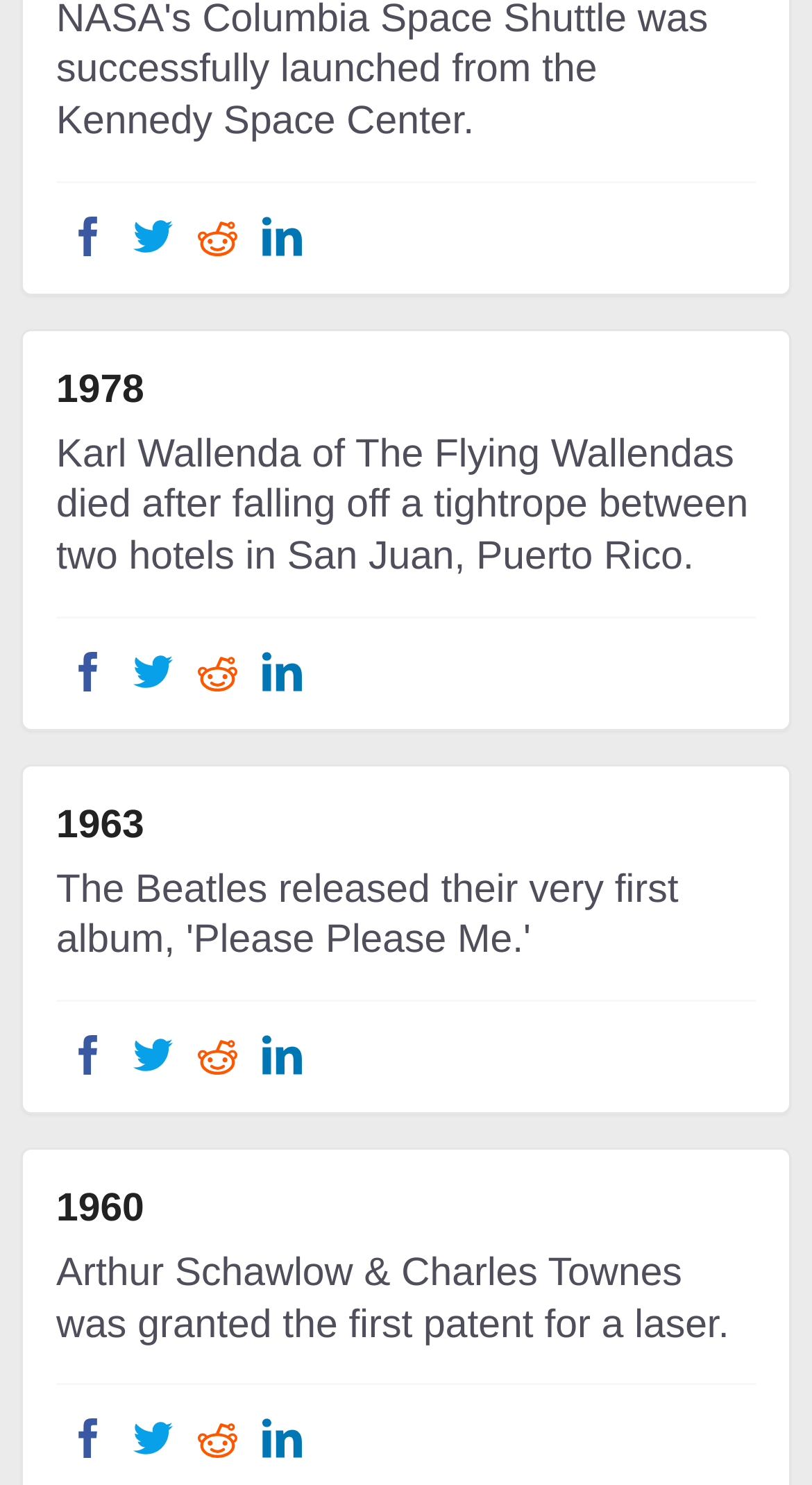Who was granted the first patent for a laser?
Can you provide a detailed and comprehensive answer to the question?

I found the answer by looking at the link with the text 'Arthur Schawlow & Charles Townes was granted the first patent for a laser.' which is located below the heading '1960'.